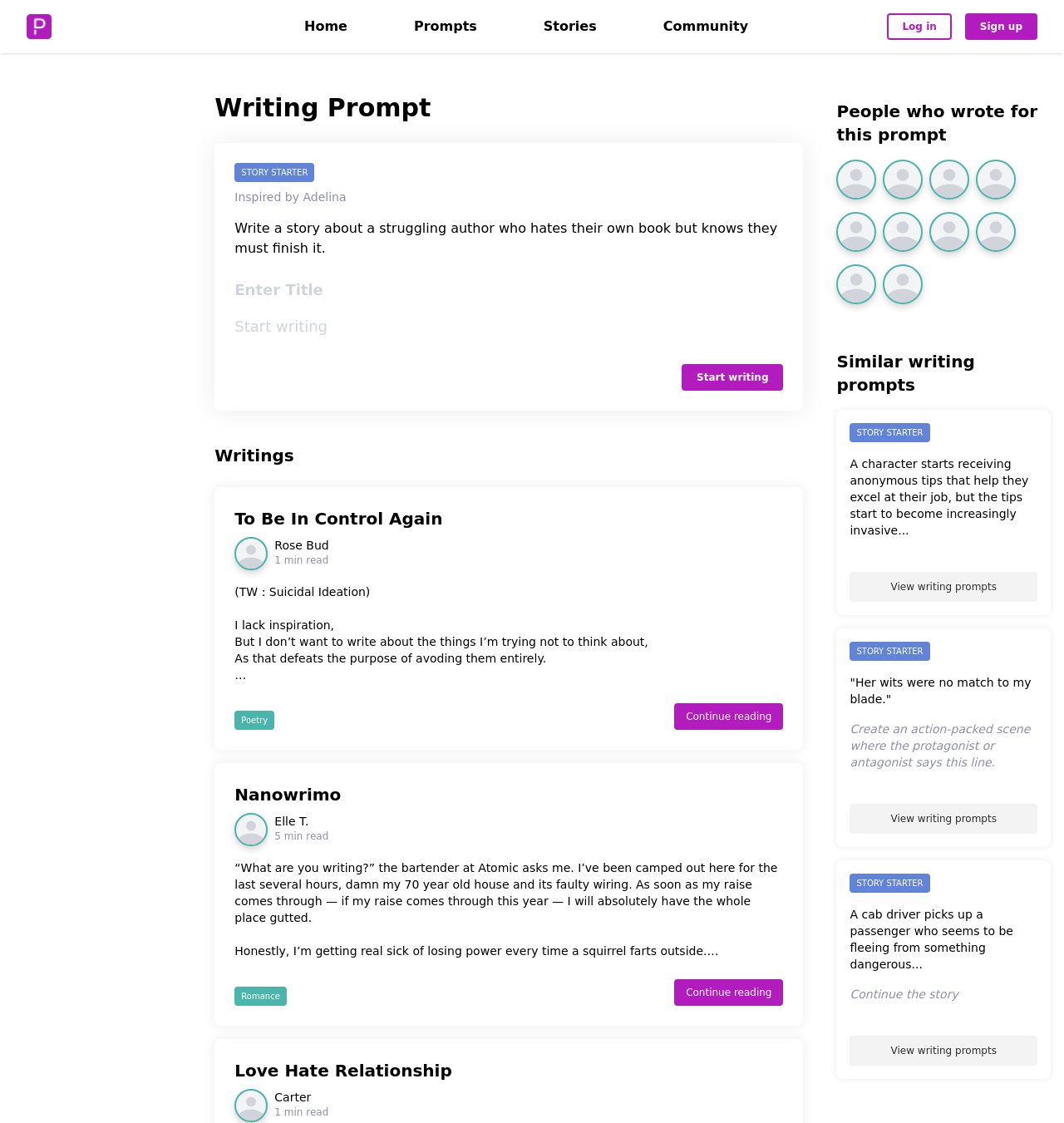Provide a single word or phrase to answer the given question: 
What is the purpose of the 'People who wrote for this prompt' section?

To showcase users who wrote for the prompt